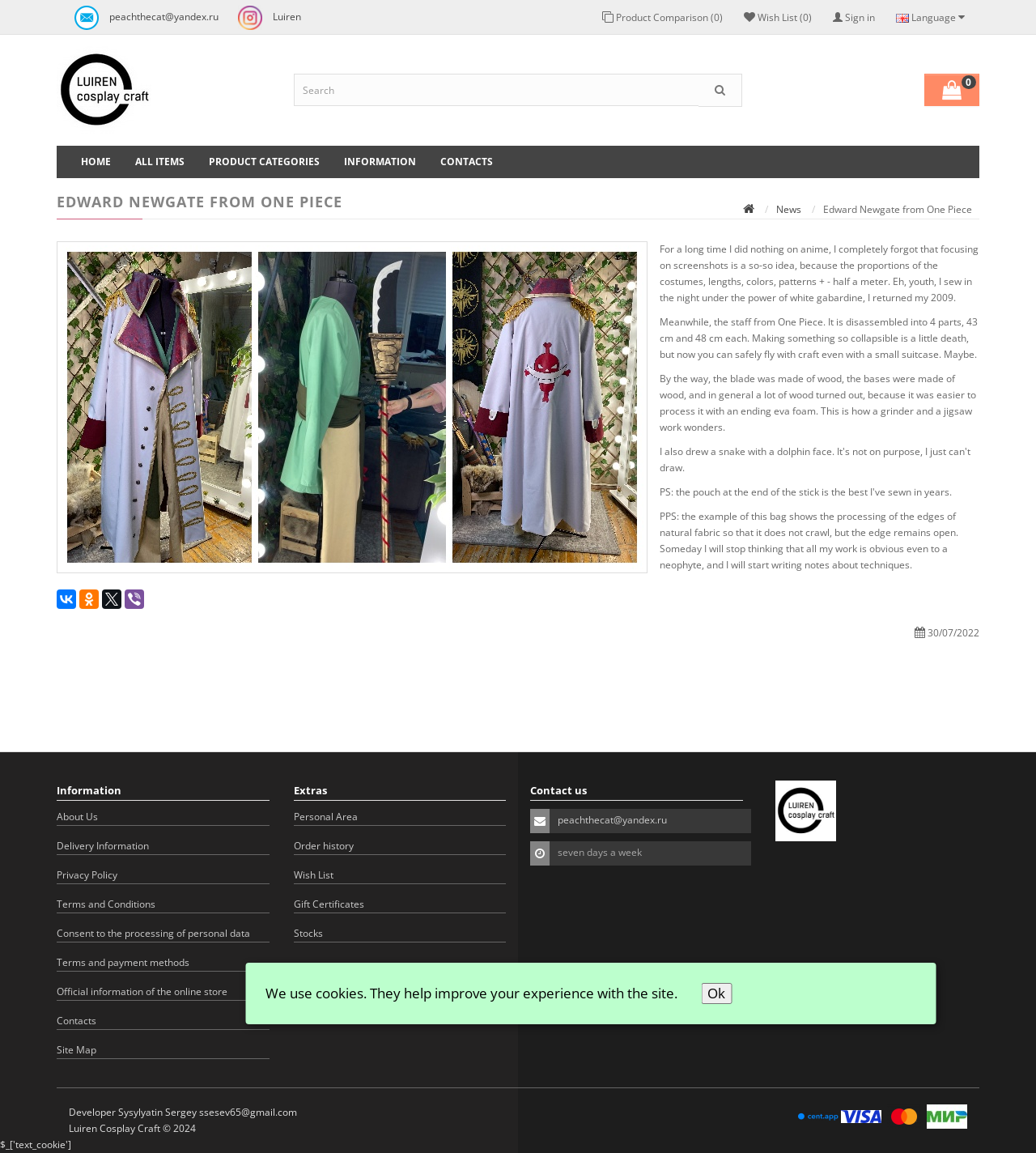Utilize the details in the image to give a detailed response to the question: How many social media links are available?

I counted the number of social media links at the bottom of the webpage, and I found four links: VKontakte, Одноклассники, Twitter, and Viber.